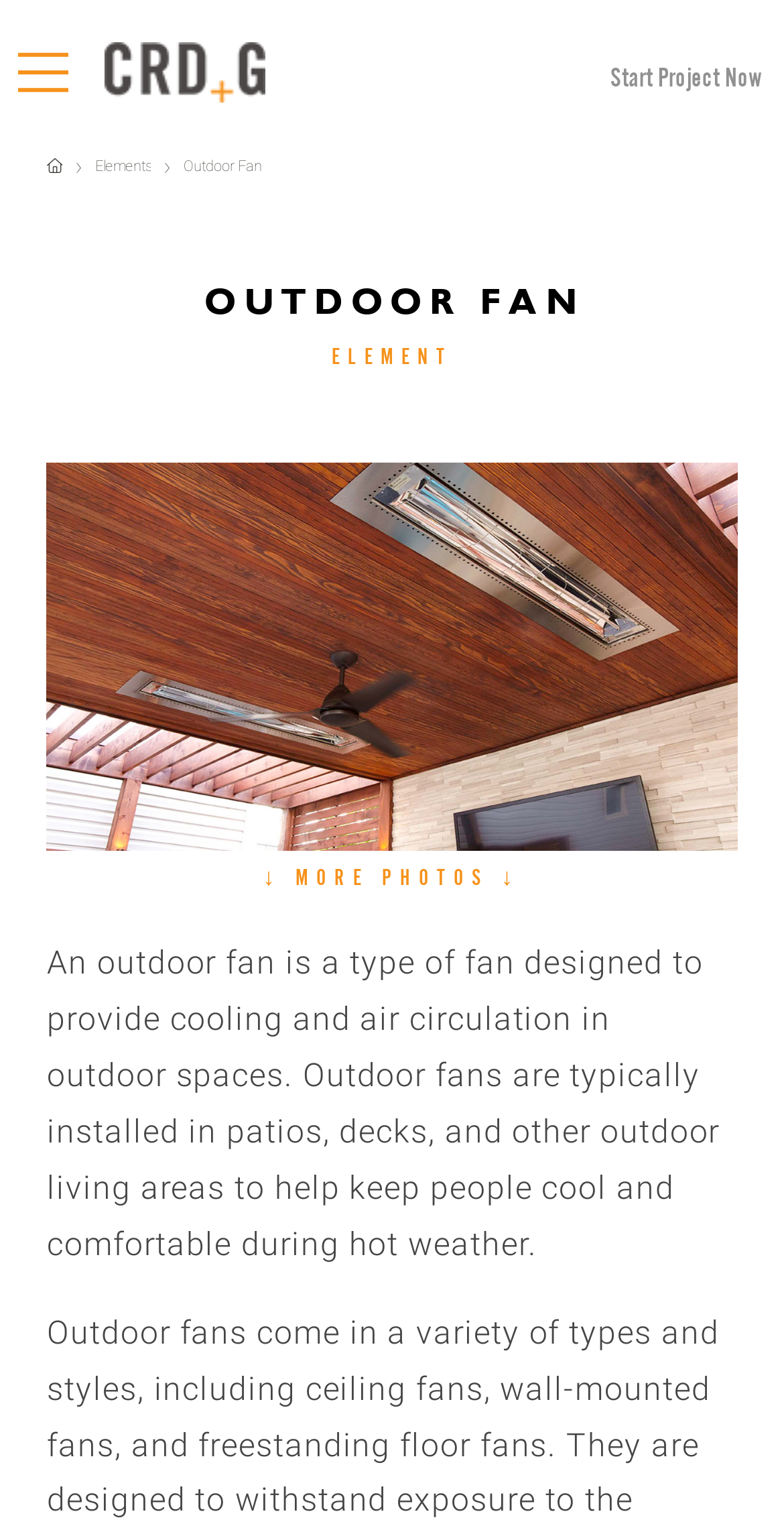What is the purpose of an outdoor fan?
Using the image as a reference, answer with just one word or a short phrase.

Cooling and air circulation